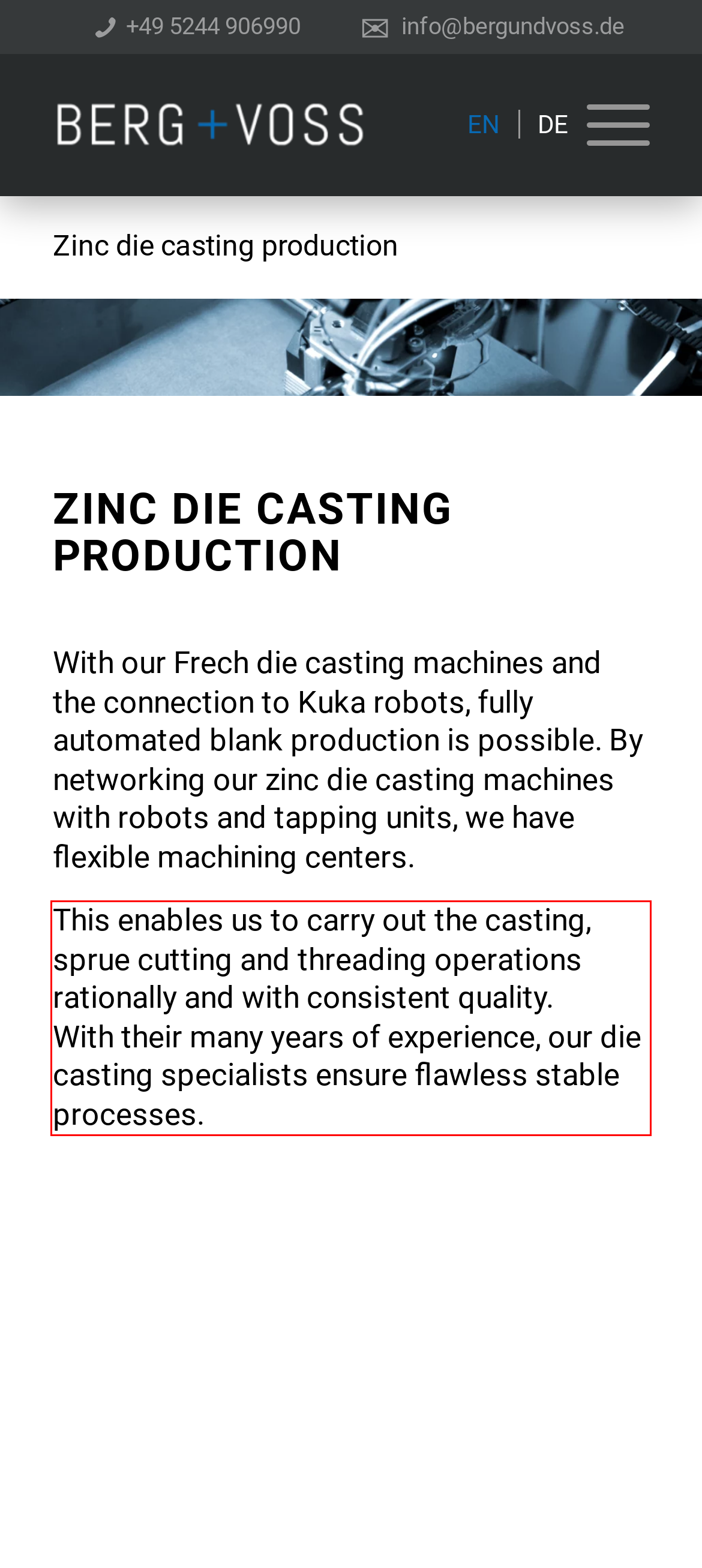You have a screenshot with a red rectangle around a UI element. Recognize and extract the text within this red bounding box using OCR.

This enables us to carry out the casting, sprue cutting and threading operations rationally and with consistent quality. With their many years of experience, our die casting specialists ensure flawless stable processes.